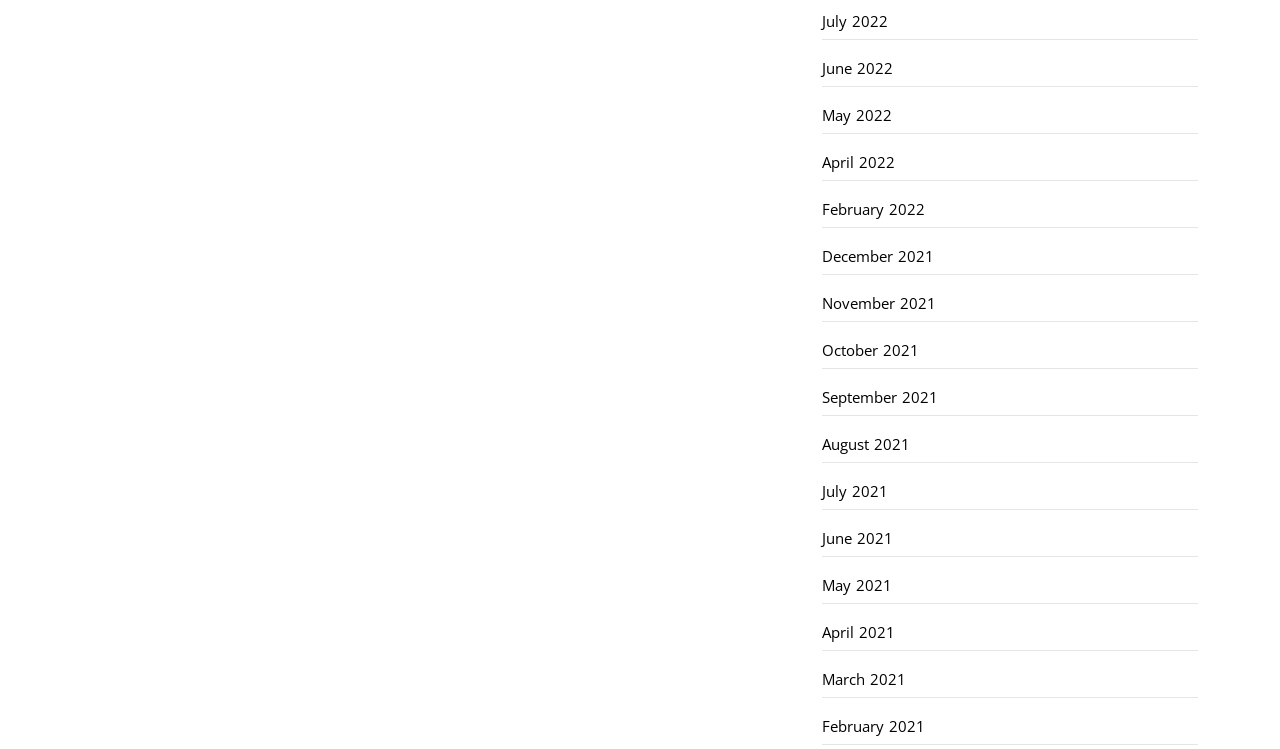Locate the bounding box coordinates of the area where you should click to accomplish the instruction: "view June 2021".

[0.642, 0.694, 0.936, 0.744]